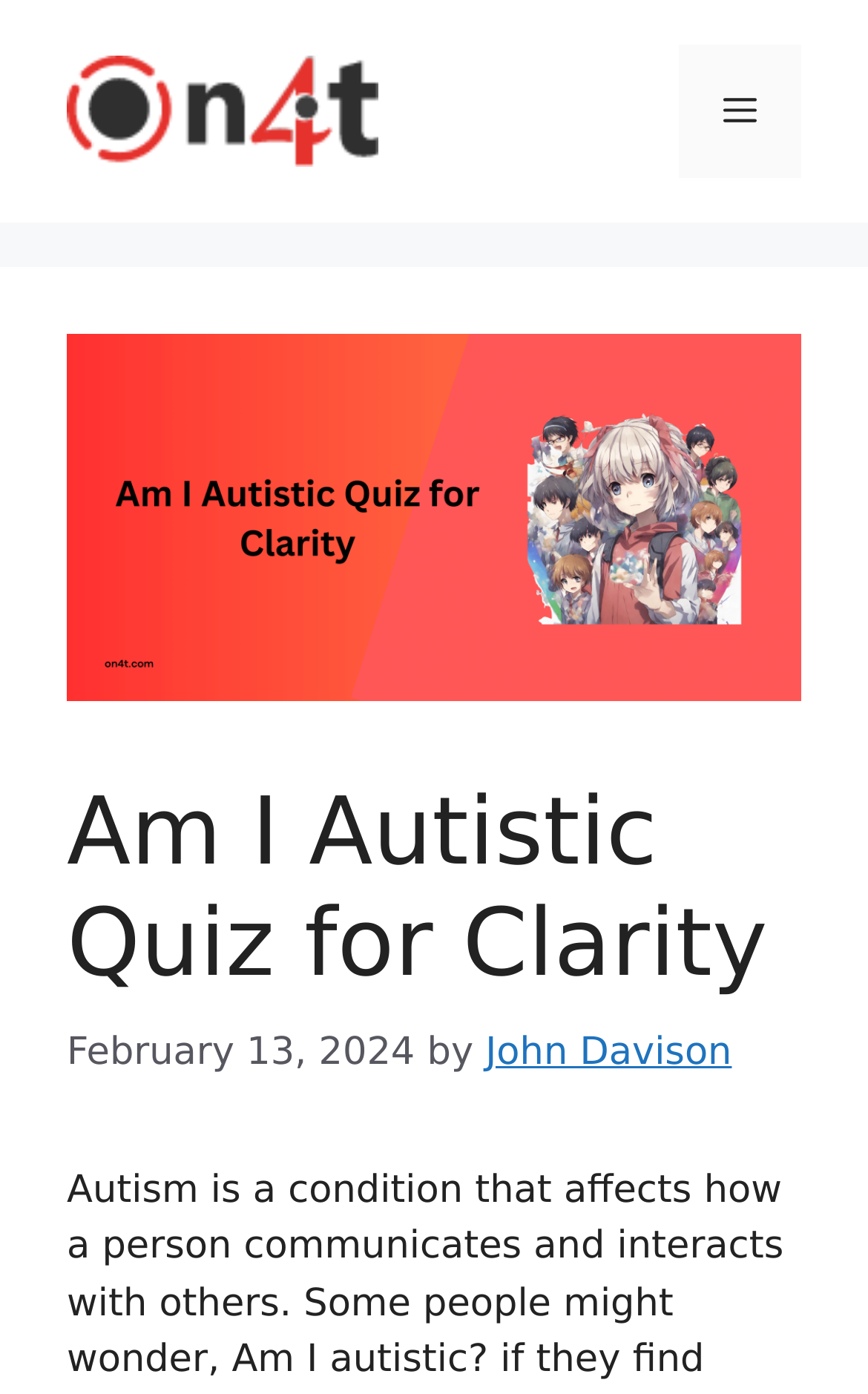Using the image as a reference, answer the following question in as much detail as possible:
What is the name of the website?

I determined the name of the website by looking at the banner element at the top of the page, which contains an image and a link with the text 'On4t'.